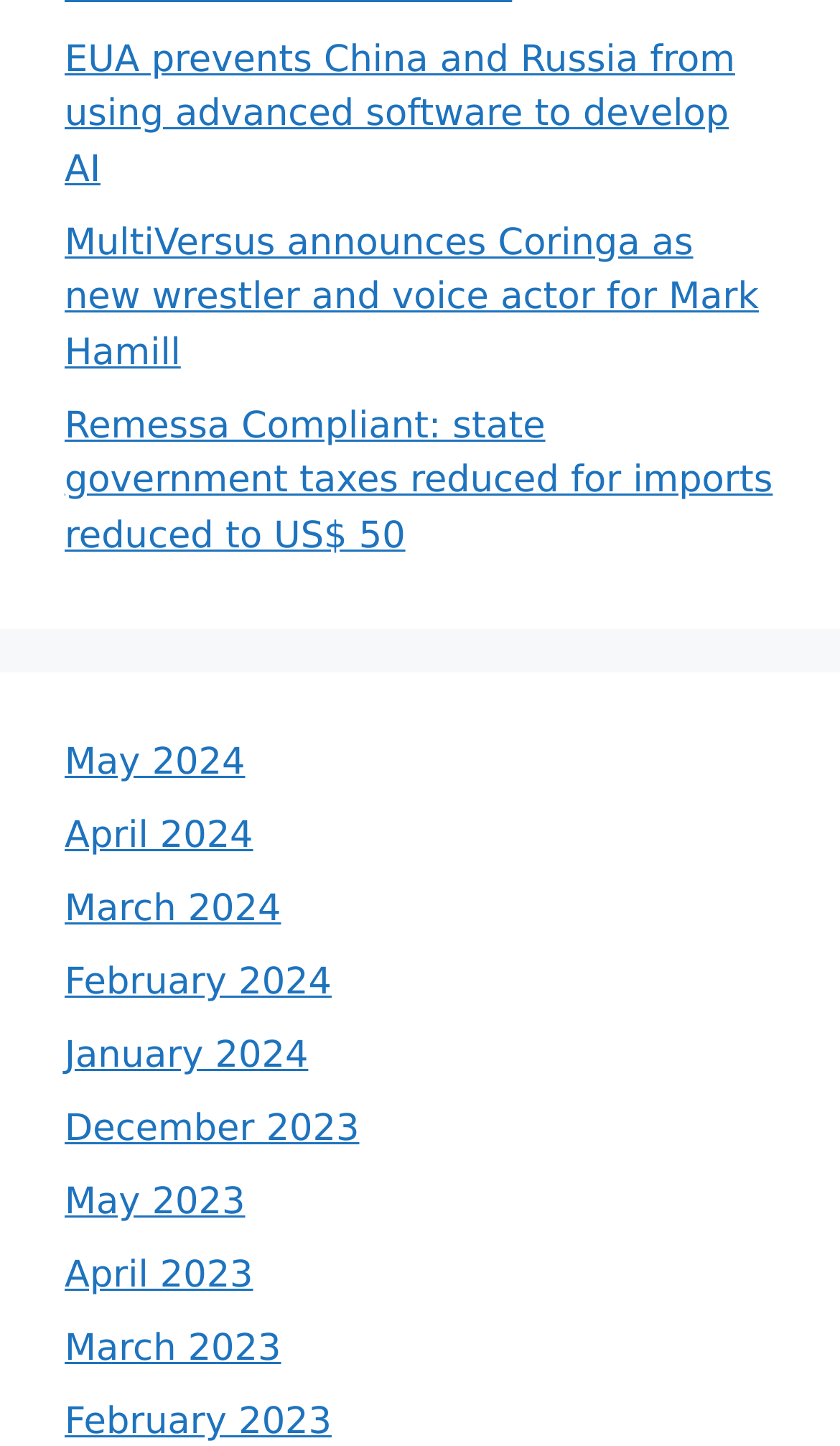Observe the image and answer the following question in detail: How many months are listed in total?

I counted the number of month links on the webpage and found 12 months listed, ranging from May 2024 to February 2023.